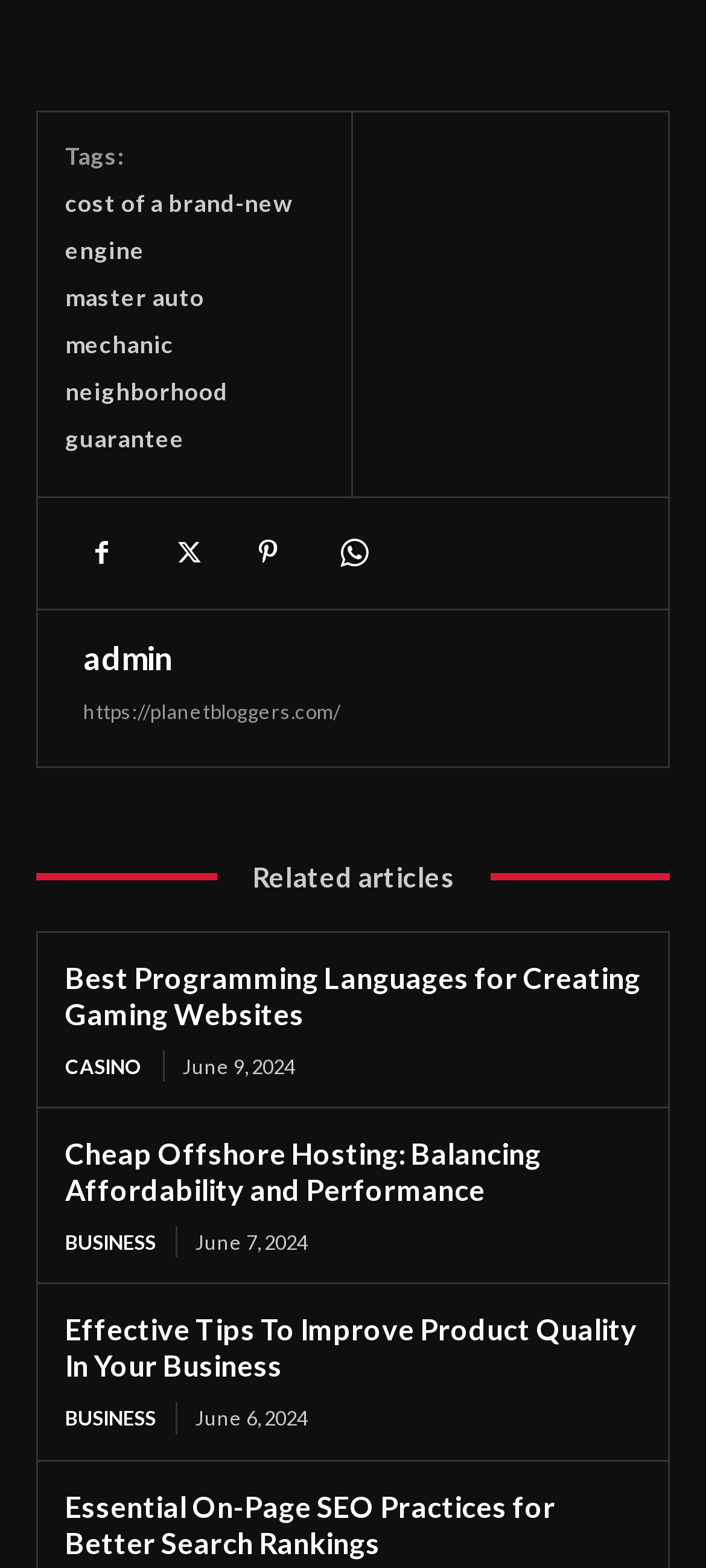Please determine the bounding box coordinates of the section I need to click to accomplish this instruction: "read the article about Cheap Offshore Hosting".

[0.092, 0.724, 0.767, 0.77]